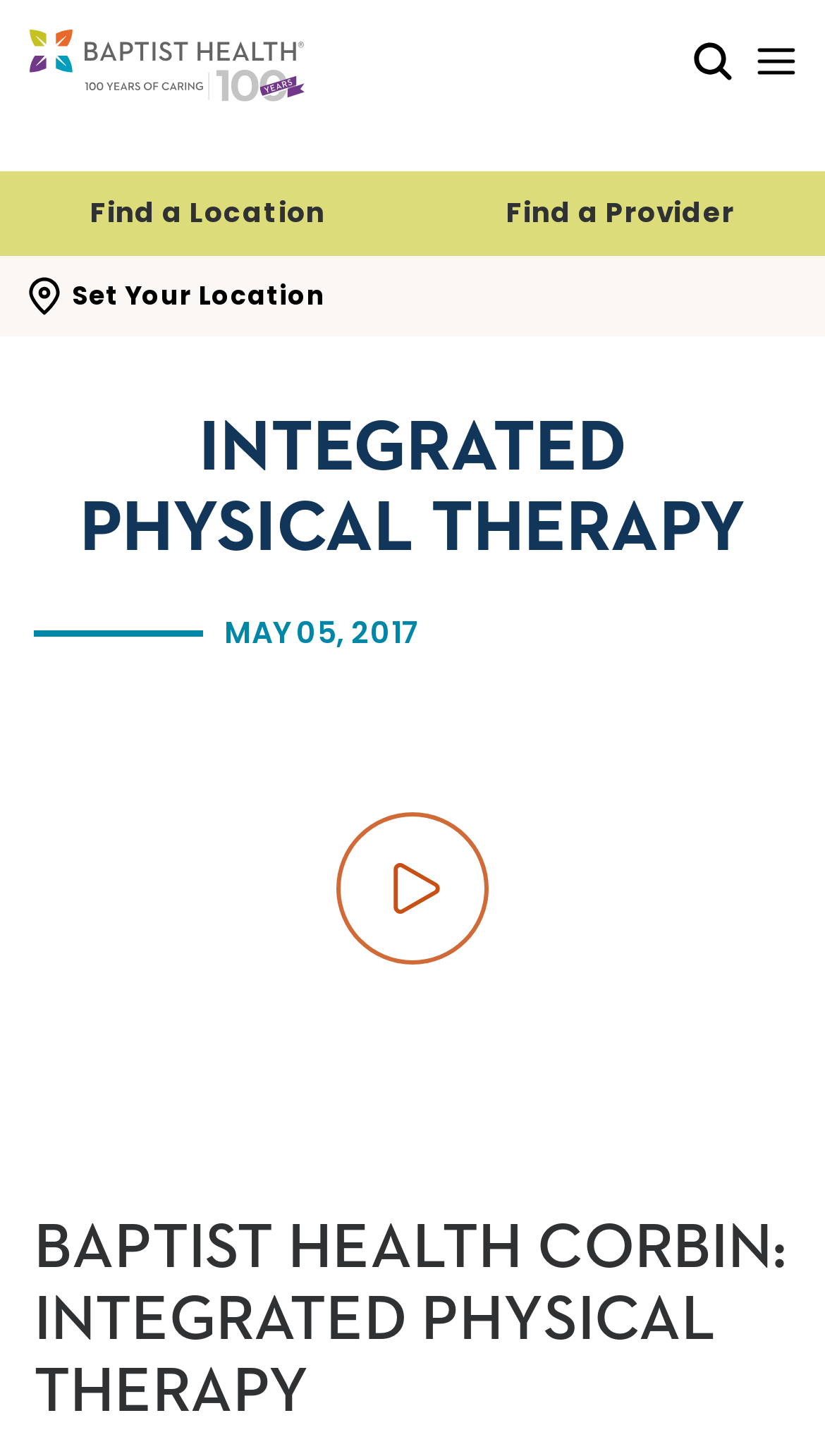Describe all the key features and sections of the webpage thoroughly.

The webpage is about Integrated Physical Therapy at Baptist Health, focusing on helping patients regain strength and independence after injury, trauma, or surgery. 

At the top left corner, there are three "Skip to" links, allowing users to navigate to main content, navigation, or search. Next to these links, a prominent banner with the text "100 Years of Caring" is displayed, accompanied by an image. 

On the top right side, there are two buttons: "Toggle Mobile Search" and "Toggle Mobile Navigation". Below these buttons, two links, "Find a Location" and "Find a Provider", are positioned side by side, taking up about half of the screen width.

A "Set Your Location" button is located at the top left, below the banner. Underneath this button, a news article or event is highlighted, with a date "MAY 05, 2017" and a heading "INTEGRATED PHYSICAL THERAPY". 

Further down, a video is embedded, with a "Play video" button. Finally, at the bottom of the page, a heading "BAPTIST HEALTH CORBIN: INTEGRATED PHYSICAL THERAPY" is displayed, spanning almost the entire width of the page.